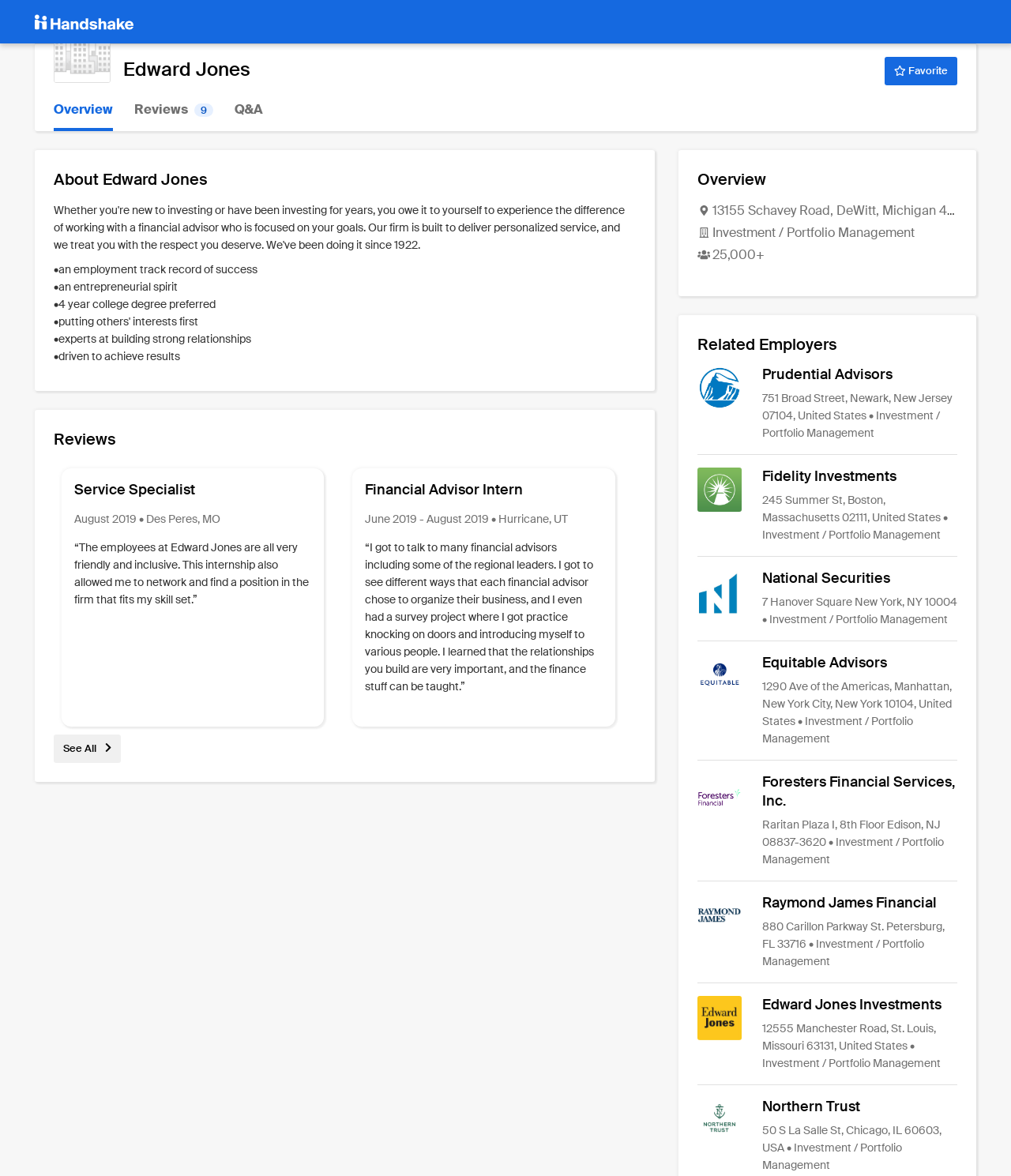Detail the features and information presented on the webpage.

The webpage is about Edward Jones, a financial services company. At the top, there is a link to "Handshake" and the company's name "Edward Jones" in a heading element. Below that, there is a button labeled "Favorite" and a series of links to different sections of the page, including "Overview", "Reviews", and "Q&A".

The "About Edward Jones" section is located below the links, which describes the company's employment track record, entrepreneurial spirit, and requirements for a 4-year college degree. This section also highlights the company's strengths, such as building strong relationships and achieving results.

The "Reviews" section follows, which features two reviews from interns who worked at Edward Jones. The first review is from a Service Specialist intern who worked in Des Peres, MO, and the second review is from a Financial Advisor Intern who worked in Hurricane, UT. Both reviews provide positive feedback about their experiences at the company.

Below the reviews, there is a link to "See All" reviews, and then a section titled "Overview" which provides information about the company's industry, specifically Investment/Portfolio Management. This section also lists the number of employees, which is over 25,000.

The "Related Employers" section is located below, which lists several other companies in the same industry, including Prudential Advisors, Fidelity Investments, National Securities, Equitable Advisors, Foresters Financial Services, Inc., Raymond James Financial, Edward Jones Investments, and Northern Trust. Each company is listed with its name, address, and a brief description of its industry. There are also images associated with each company.